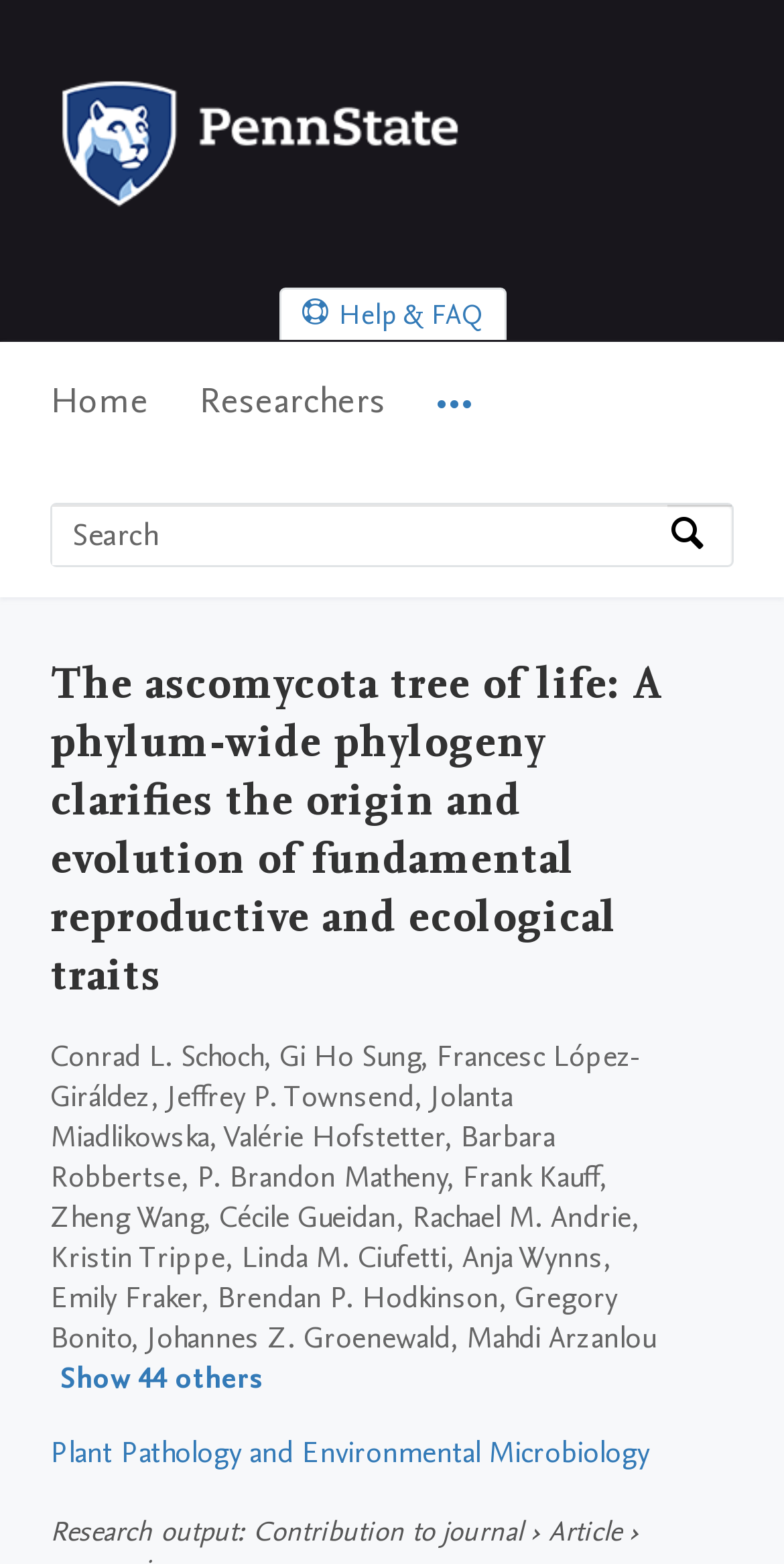What is the research output type?
Please provide a detailed and comprehensive answer to the question.

I looked at the research output information on the webpage and found that it is a contribution to a journal, specifically an article.